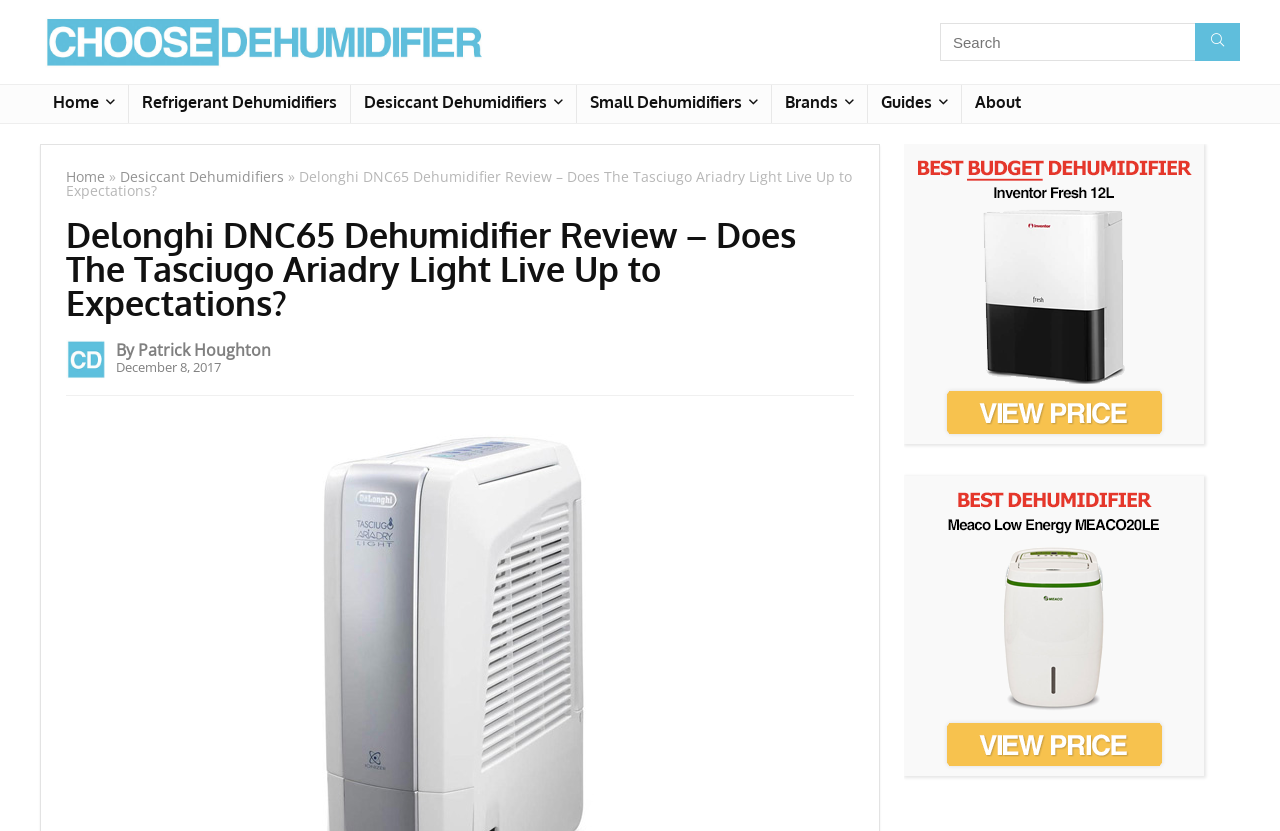Identify the bounding box coordinates of the area that should be clicked in order to complete the given instruction: "Read the review of Delonghi DNC65 Dehumidifier". The bounding box coordinates should be four float numbers between 0 and 1, i.e., [left, top, right, bottom].

[0.052, 0.201, 0.666, 0.241]